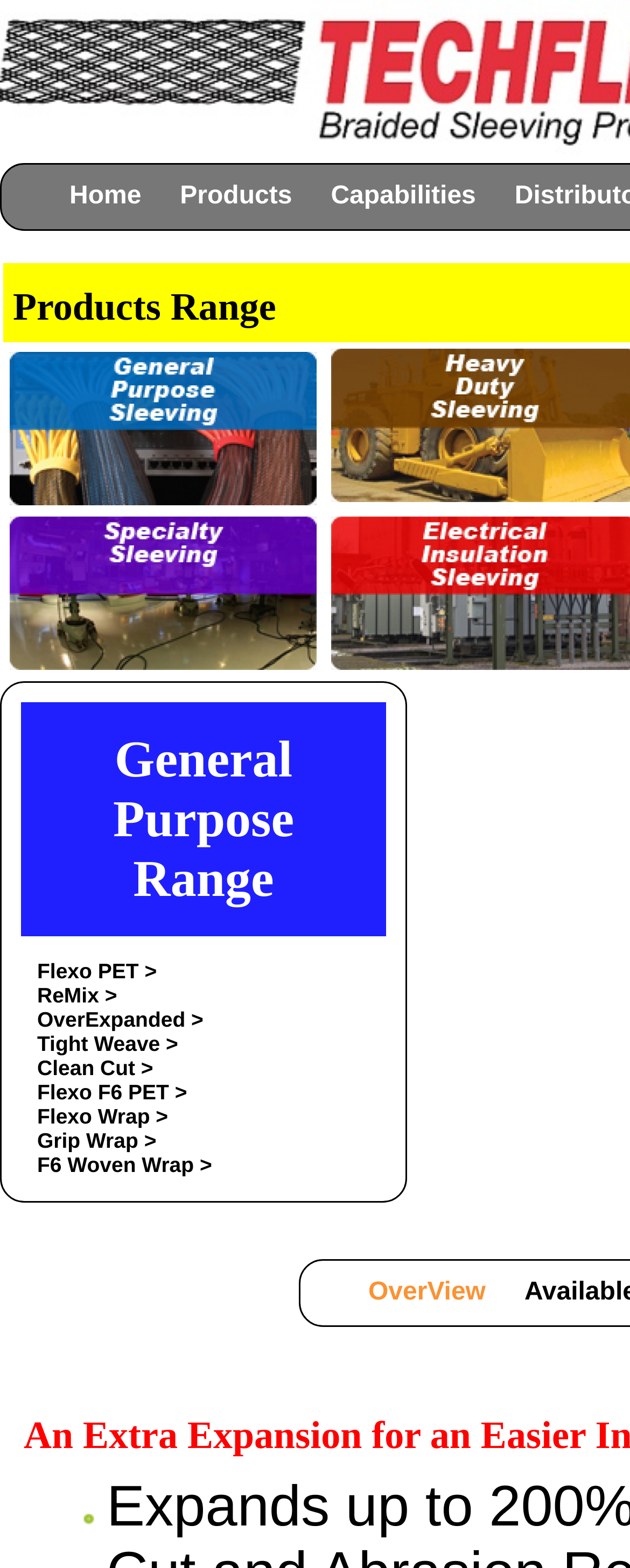How many grid cells are there in the products section?
Based on the image, provide your answer in one word or phrase.

2